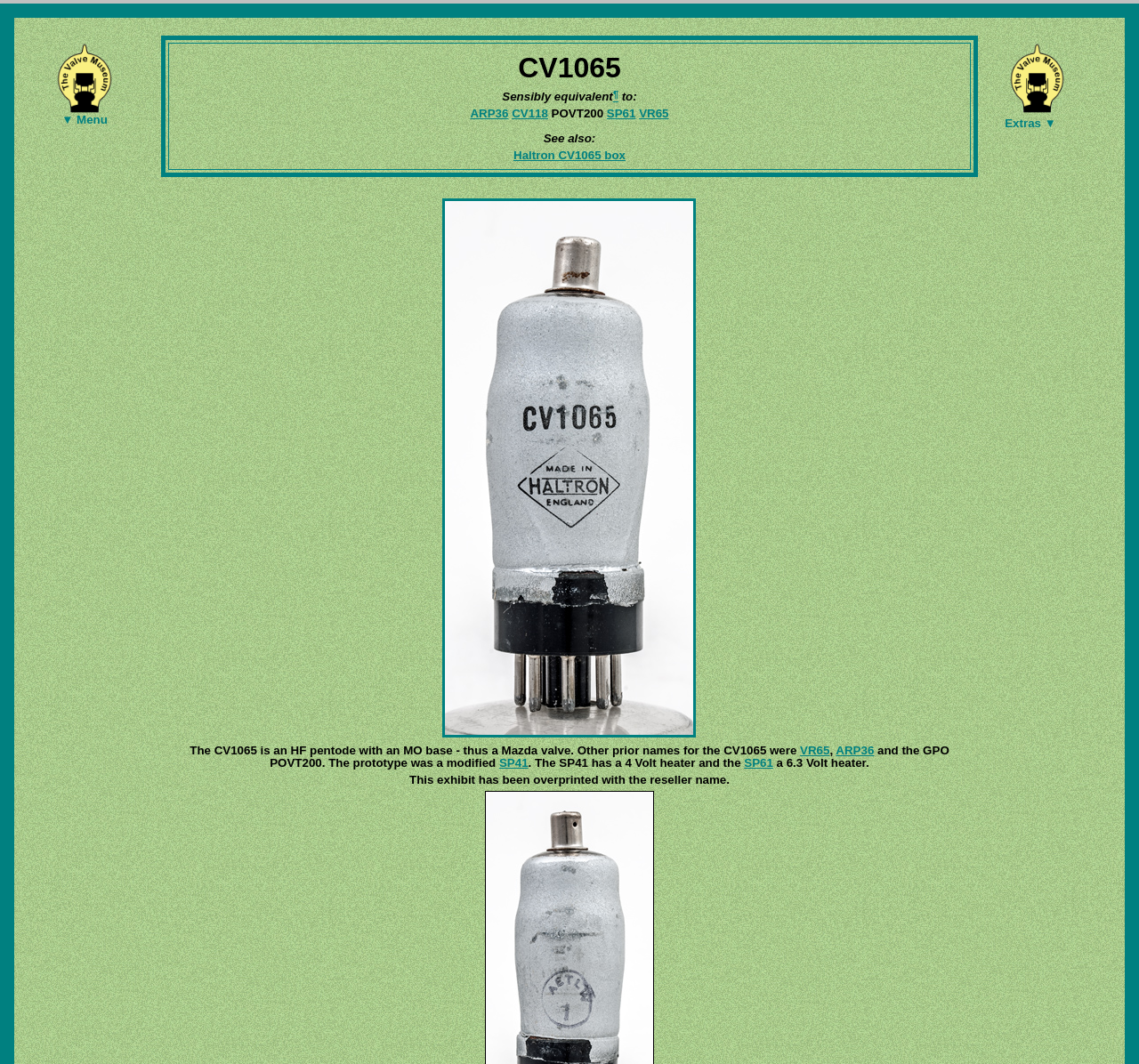Please provide the bounding box coordinates for the element that needs to be clicked to perform the instruction: "Click the VR65 link". The coordinates must consist of four float numbers between 0 and 1, formatted as [left, top, right, bottom].

[0.702, 0.699, 0.728, 0.711]